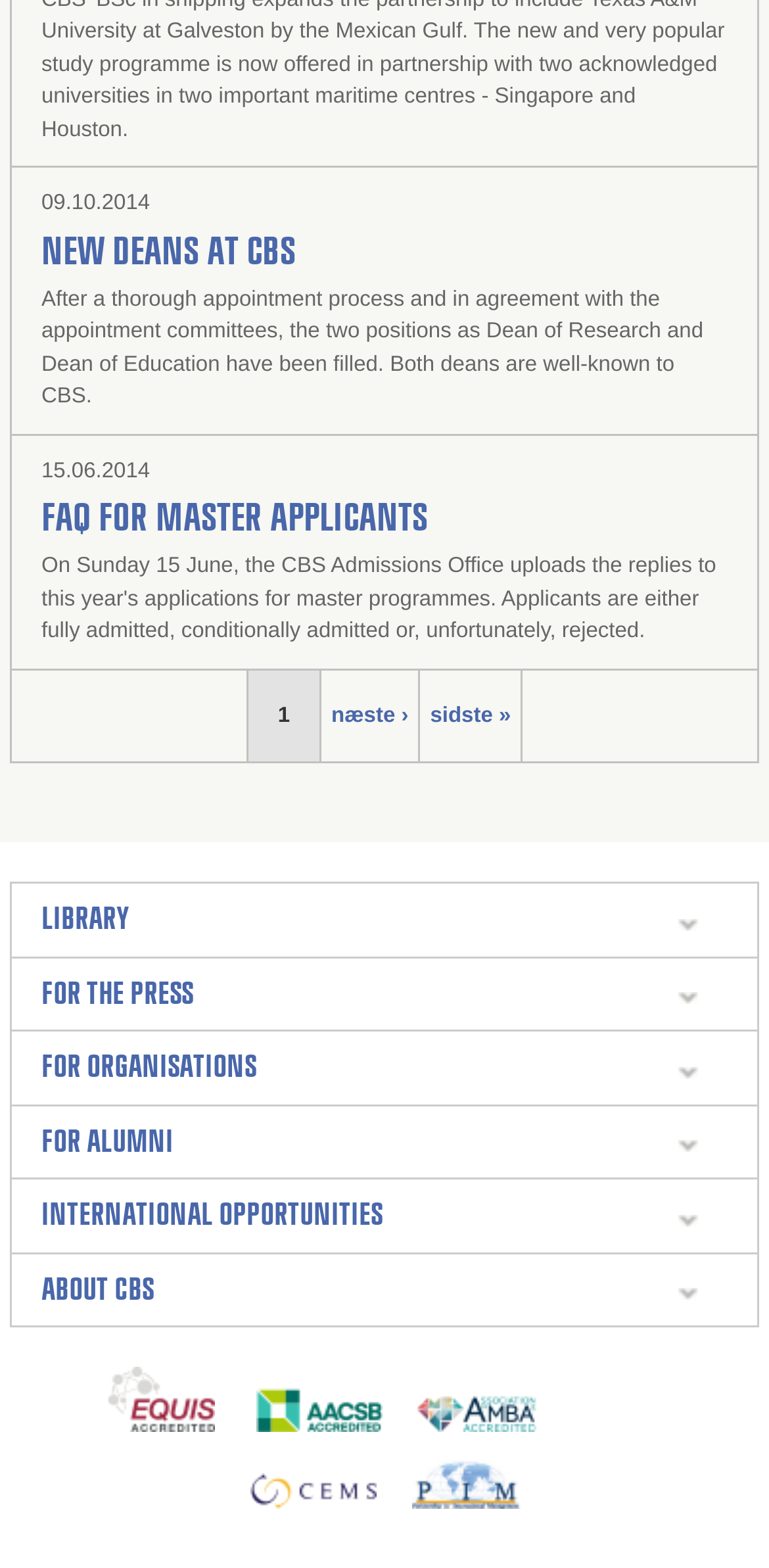Pinpoint the bounding box coordinates of the clickable area necessary to execute the following instruction: "Click on 'FOR THE PRESS'". The coordinates should be given as four float numbers between 0 and 1, namely [left, top, right, bottom].

[0.054, 0.623, 0.251, 0.642]